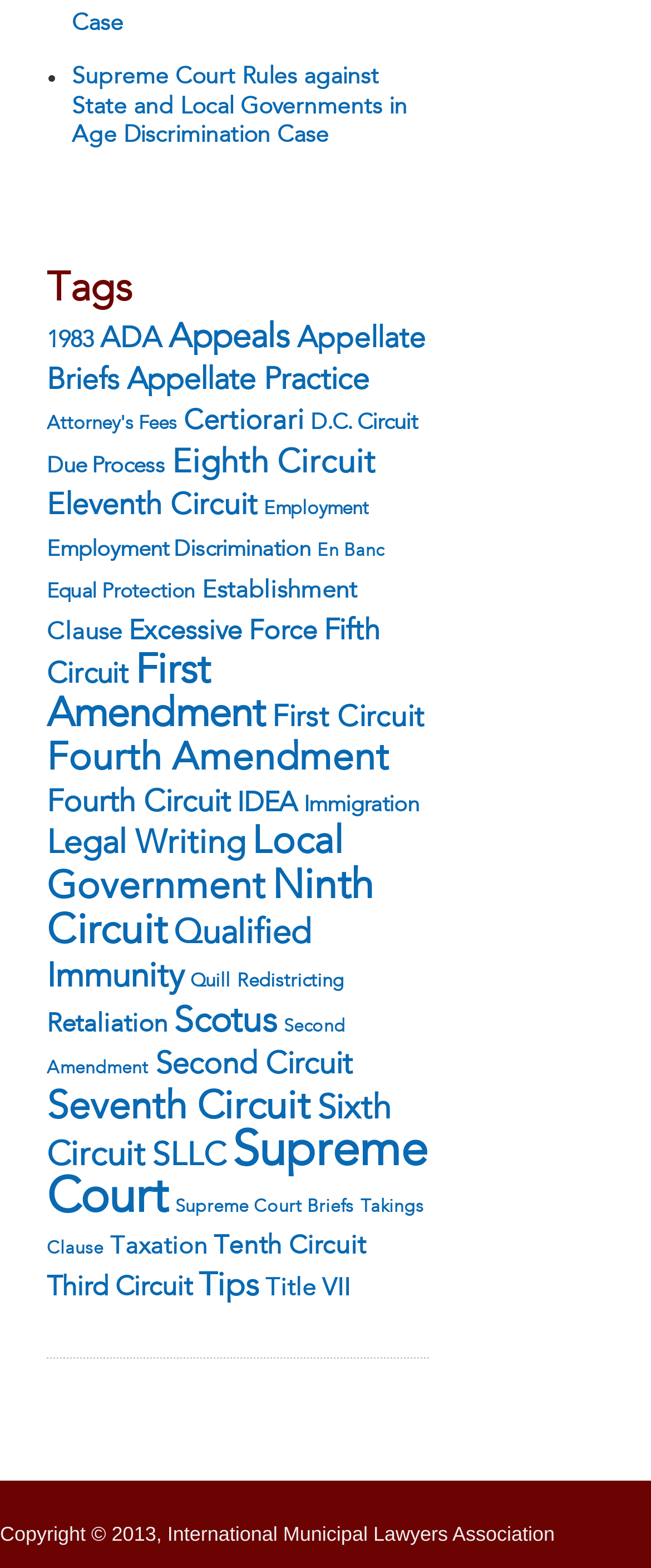What is the most popular topic?
Using the information from the image, provide a comprehensive answer to the question.

I looked at the number of items associated with each tag and found that 'Supreme Court' has the most items, 126, making it the most popular topic.